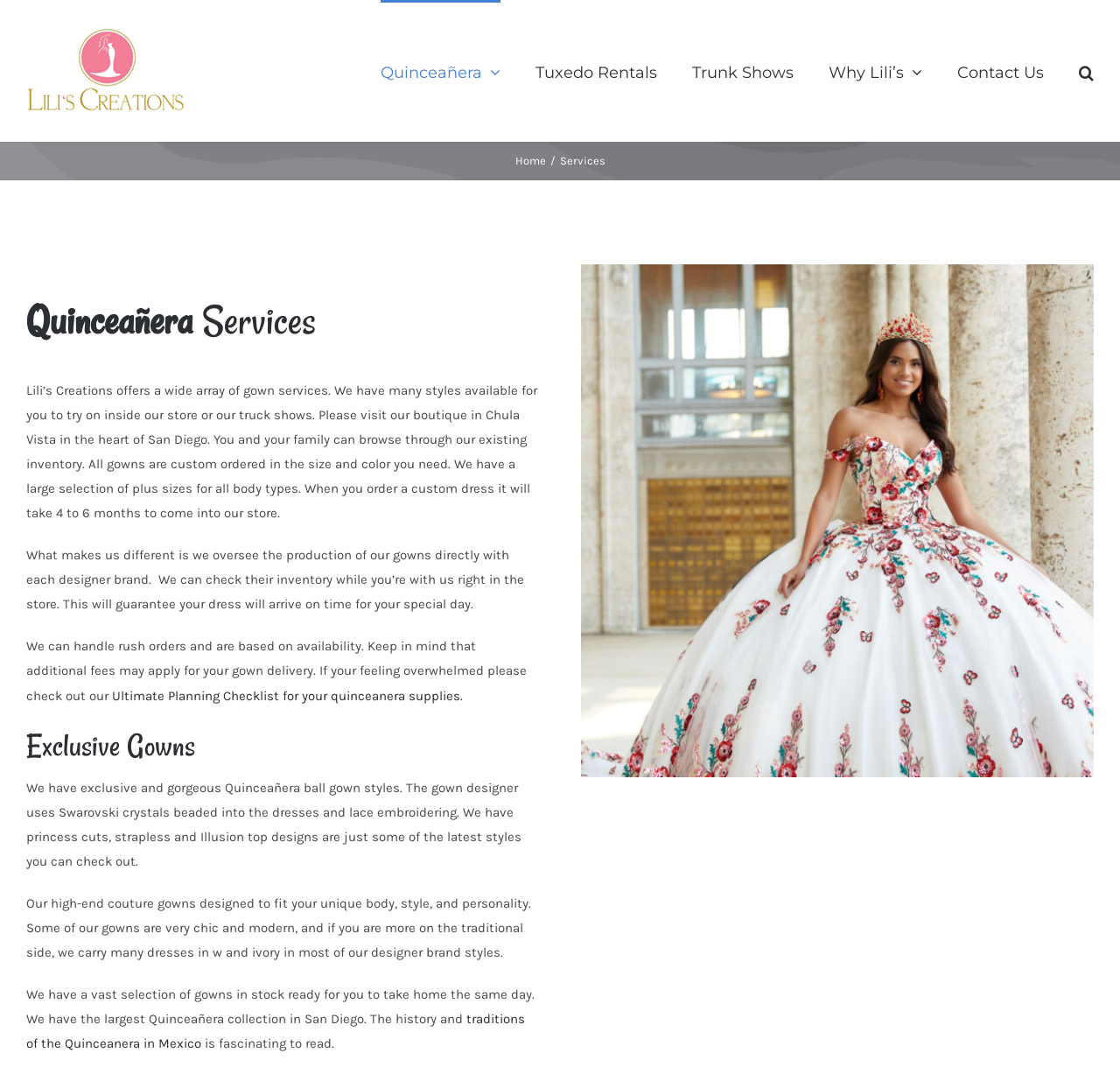Identify the bounding box coordinates for the UI element described as follows: aria-label="Facebook". Use the format (top-left x, top-left y, bottom-right x, bottom-right y) and ensure all values are floating point numbers between 0 and 1.

None